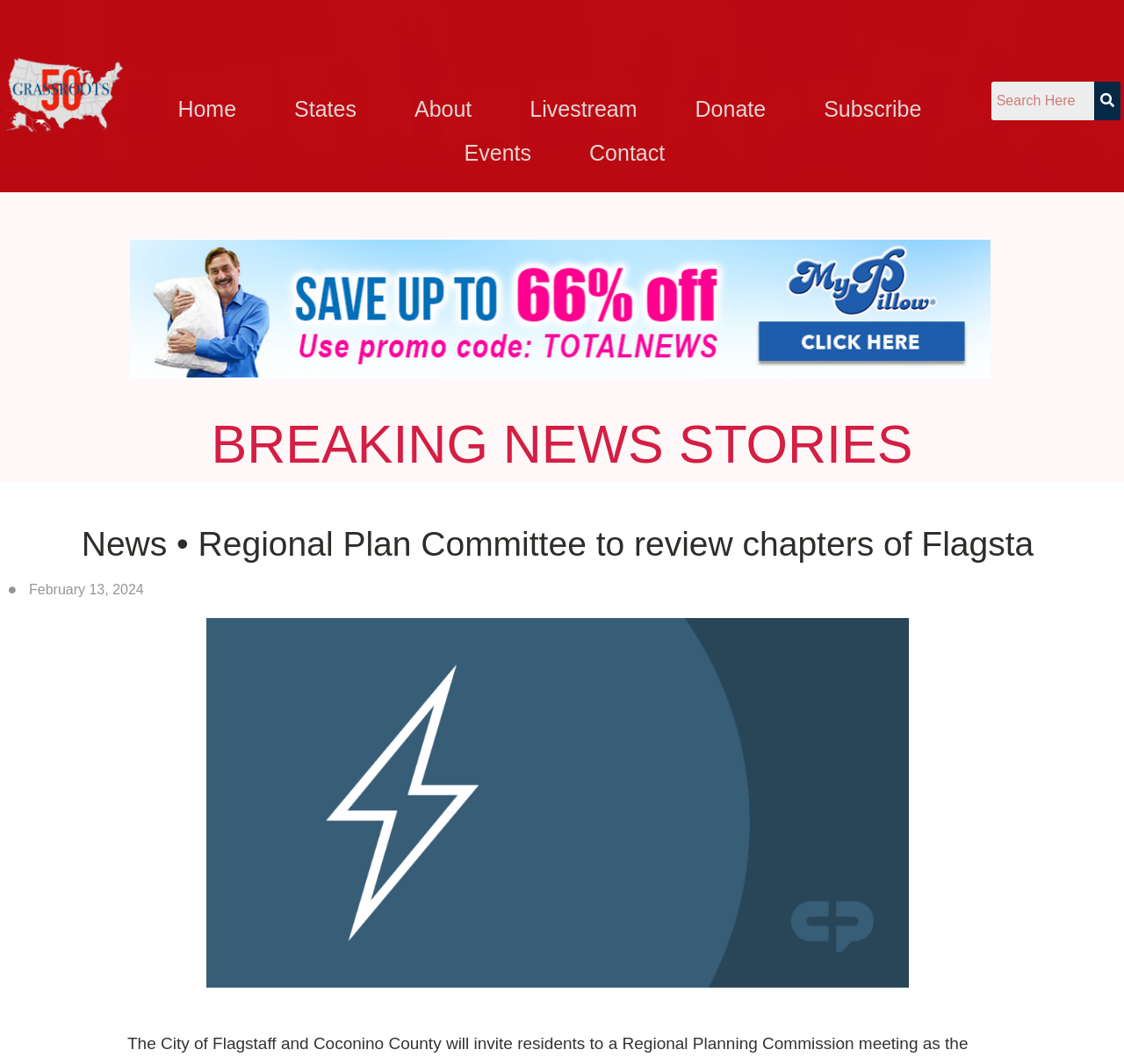Please give a succinct answer using a single word or phrase:
What is the purpose of the search box?

To search the website